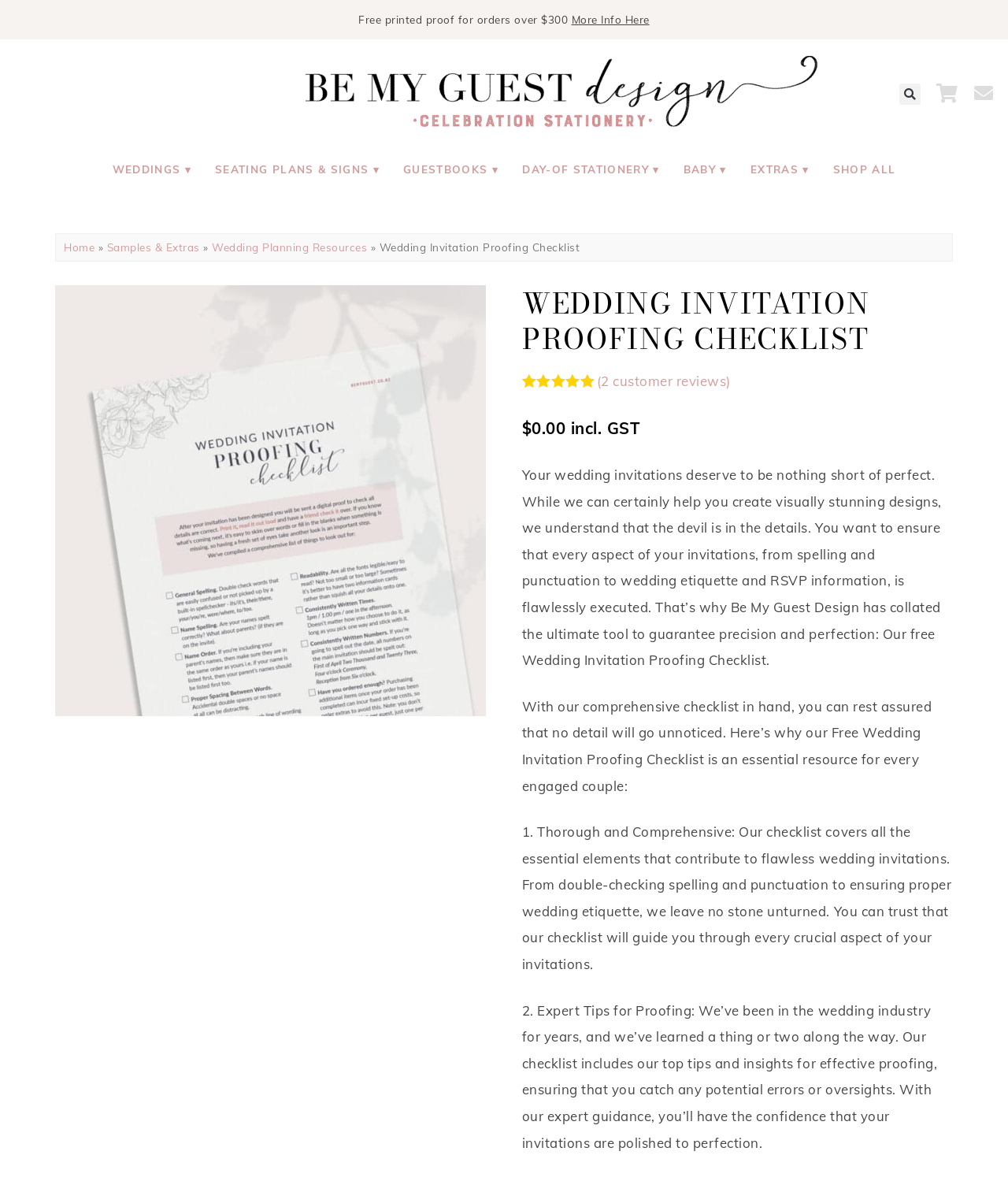Please identify the coordinates of the bounding box for the clickable region that will accomplish this instruction: "Shop all wedding products".

[0.815, 0.128, 0.9, 0.157]